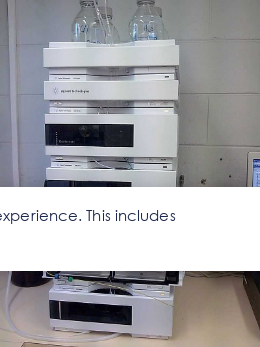What is the benefit of integrating HPLC with modern autosampling systems?
Based on the image, give a one-word or short phrase answer.

Enhanced efficiency